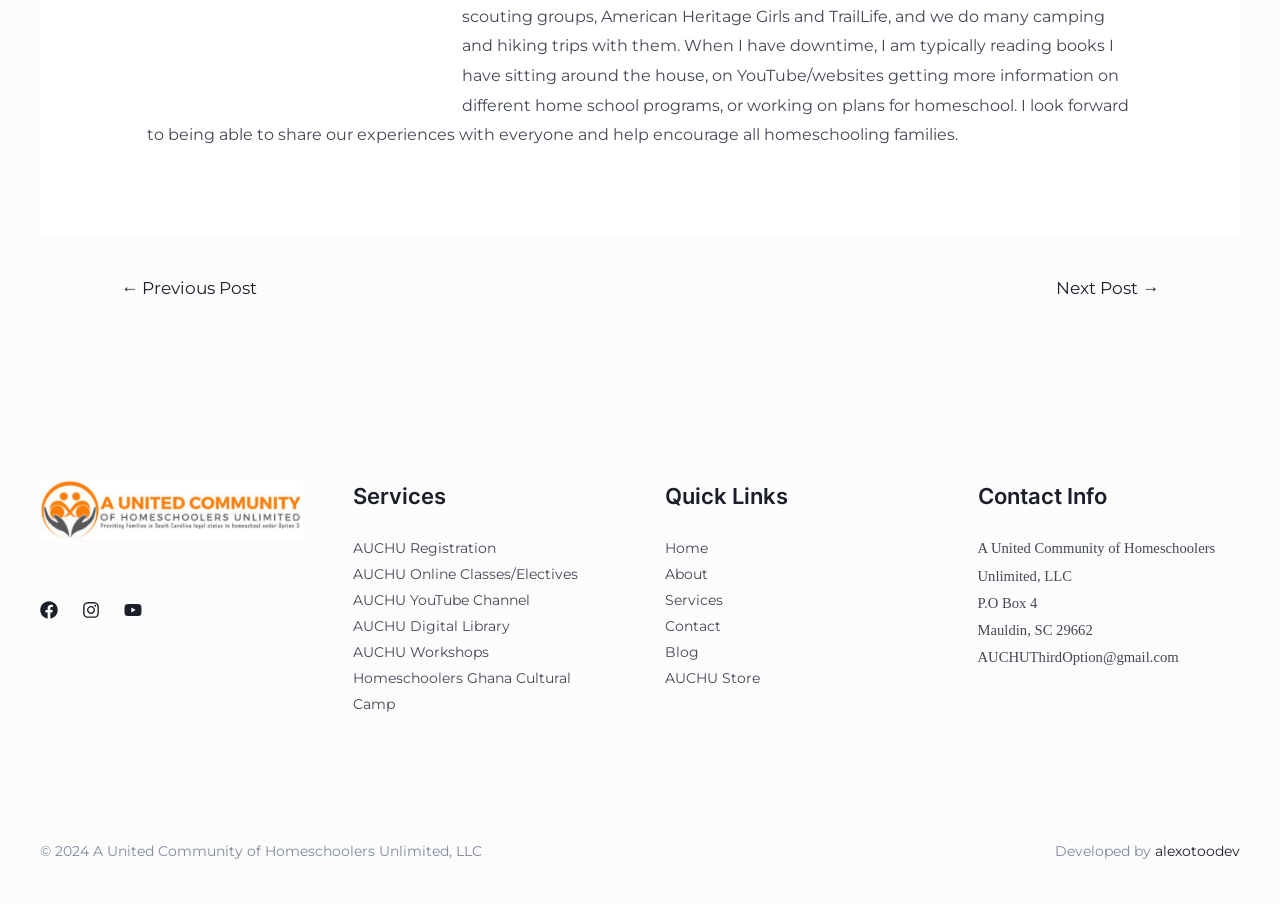Extract the bounding box coordinates for the UI element described as: "Homeschoolers Ghana Cultural Camp".

[0.275, 0.74, 0.446, 0.789]